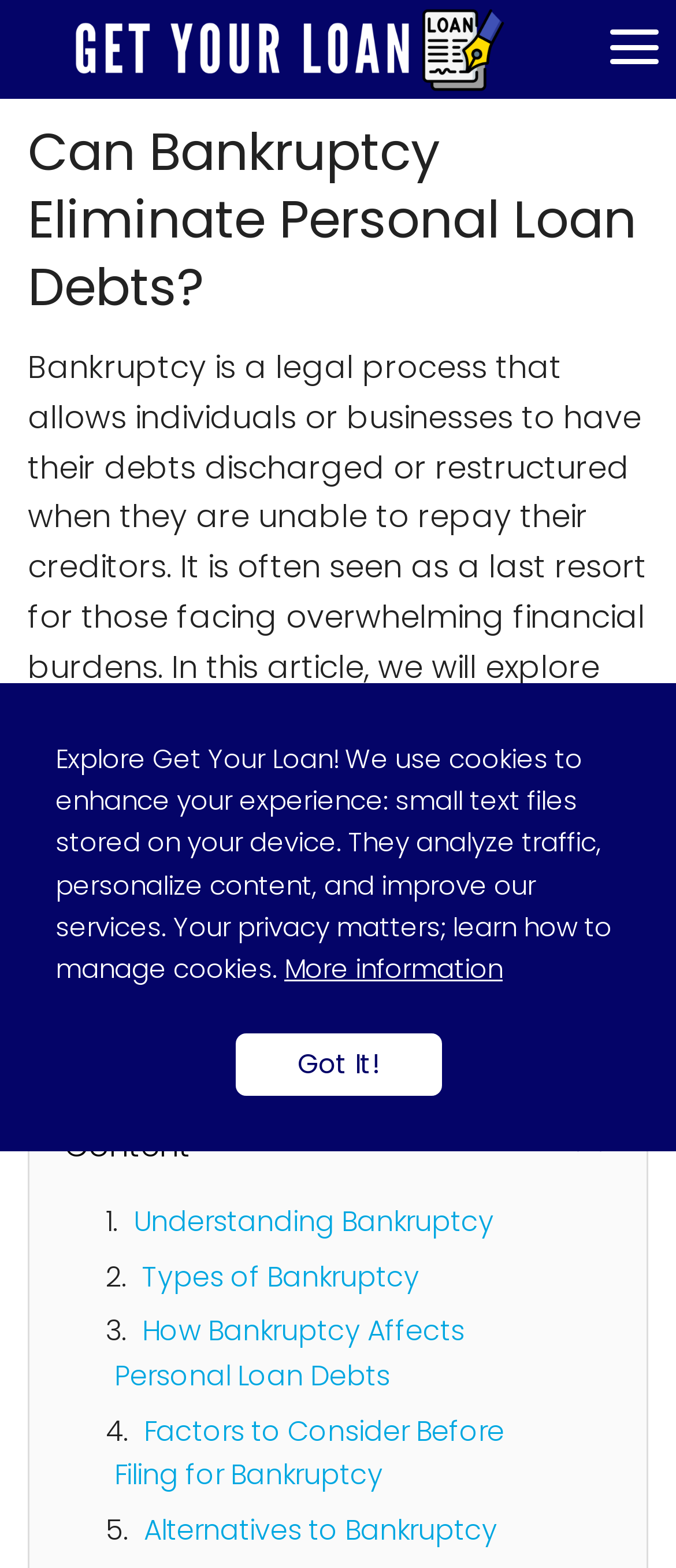How many links are there in the webpage?
Using the information from the image, give a concise answer in one word or a short phrase.

11